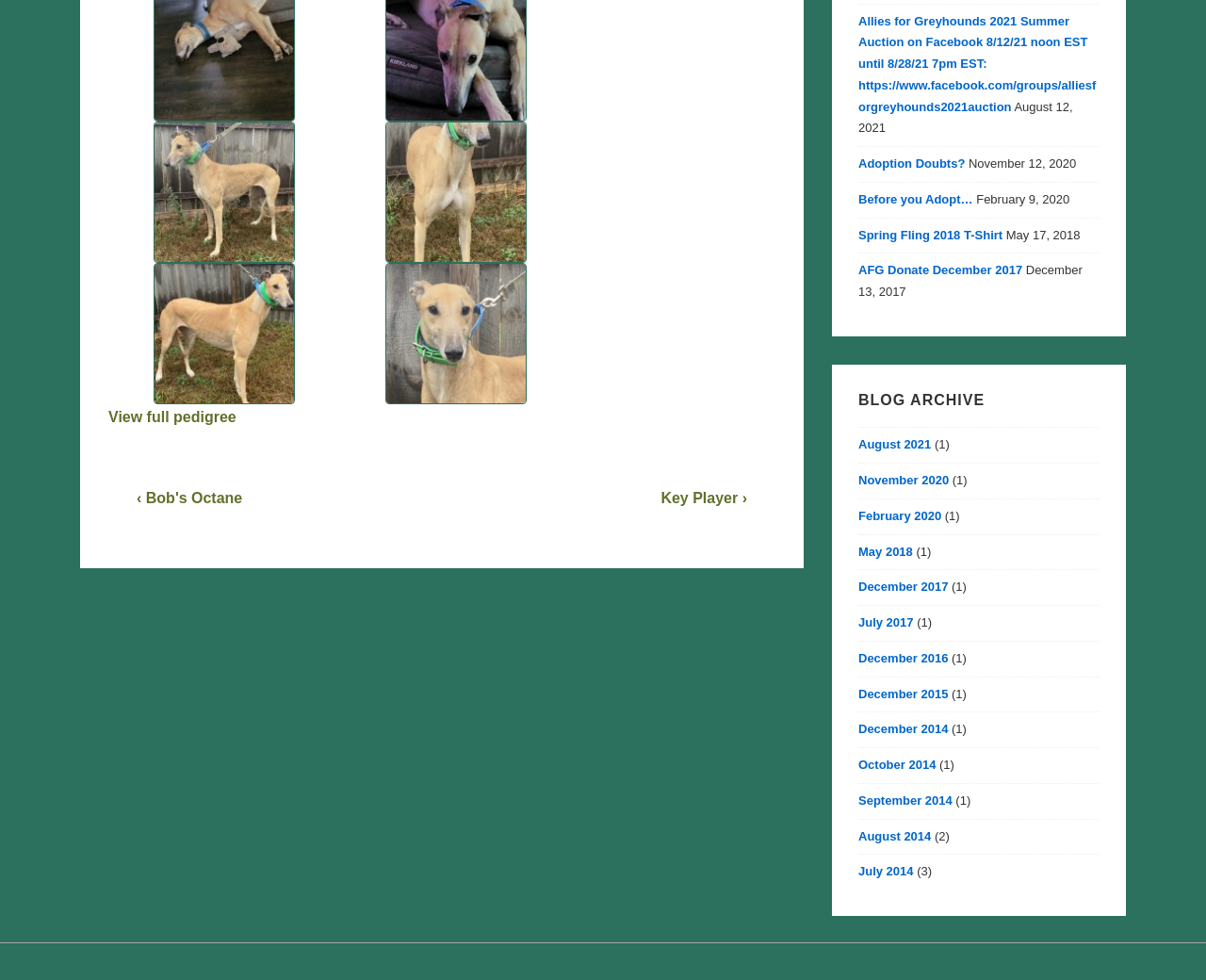Please identify the bounding box coordinates of the area that needs to be clicked to fulfill the following instruction: "View full pedigree."

[0.09, 0.417, 0.196, 0.434]